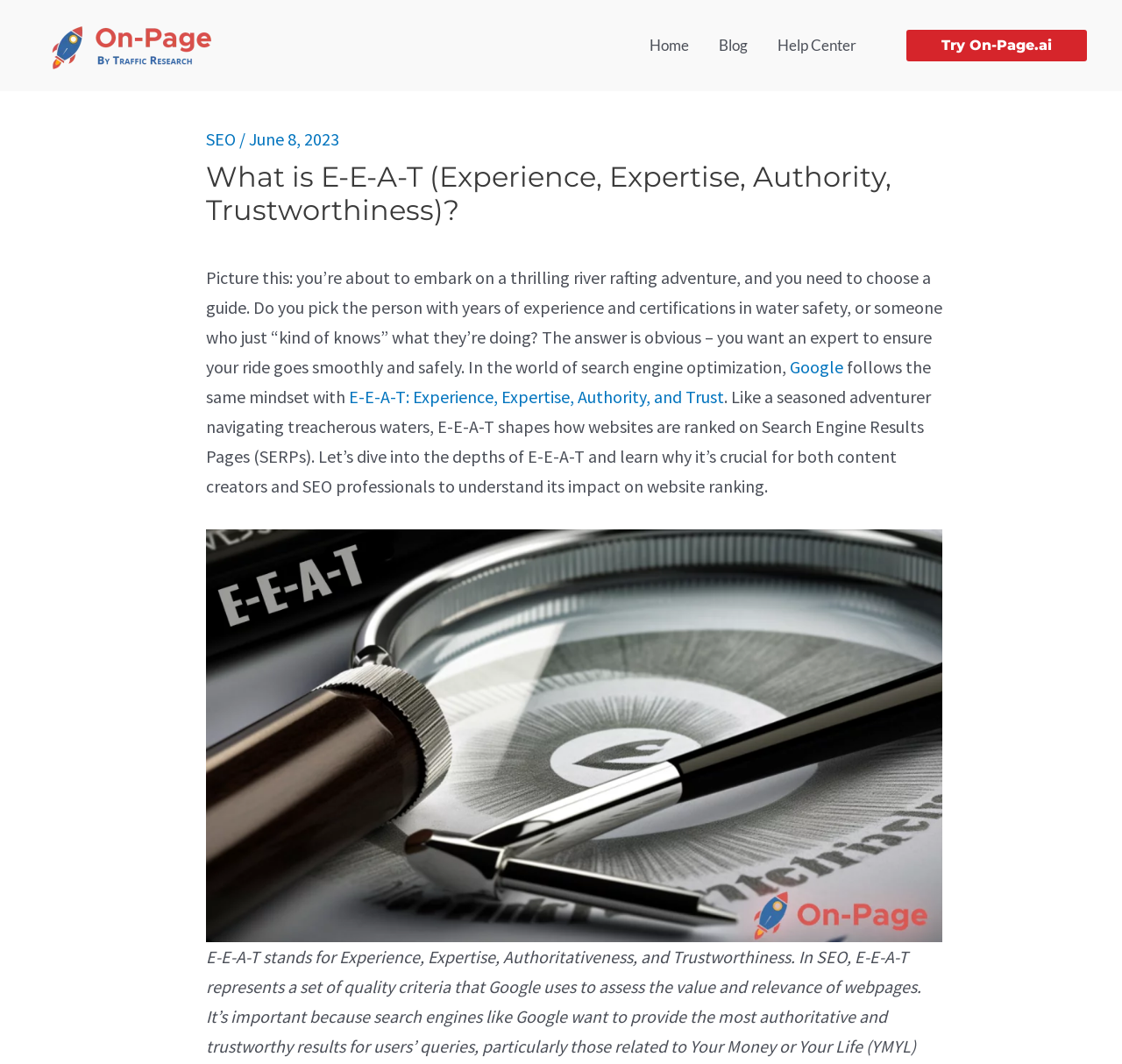Provide a short answer using a single word or phrase for the following question: 
What is the analogy used to explain E-E-A-T?

River rafting